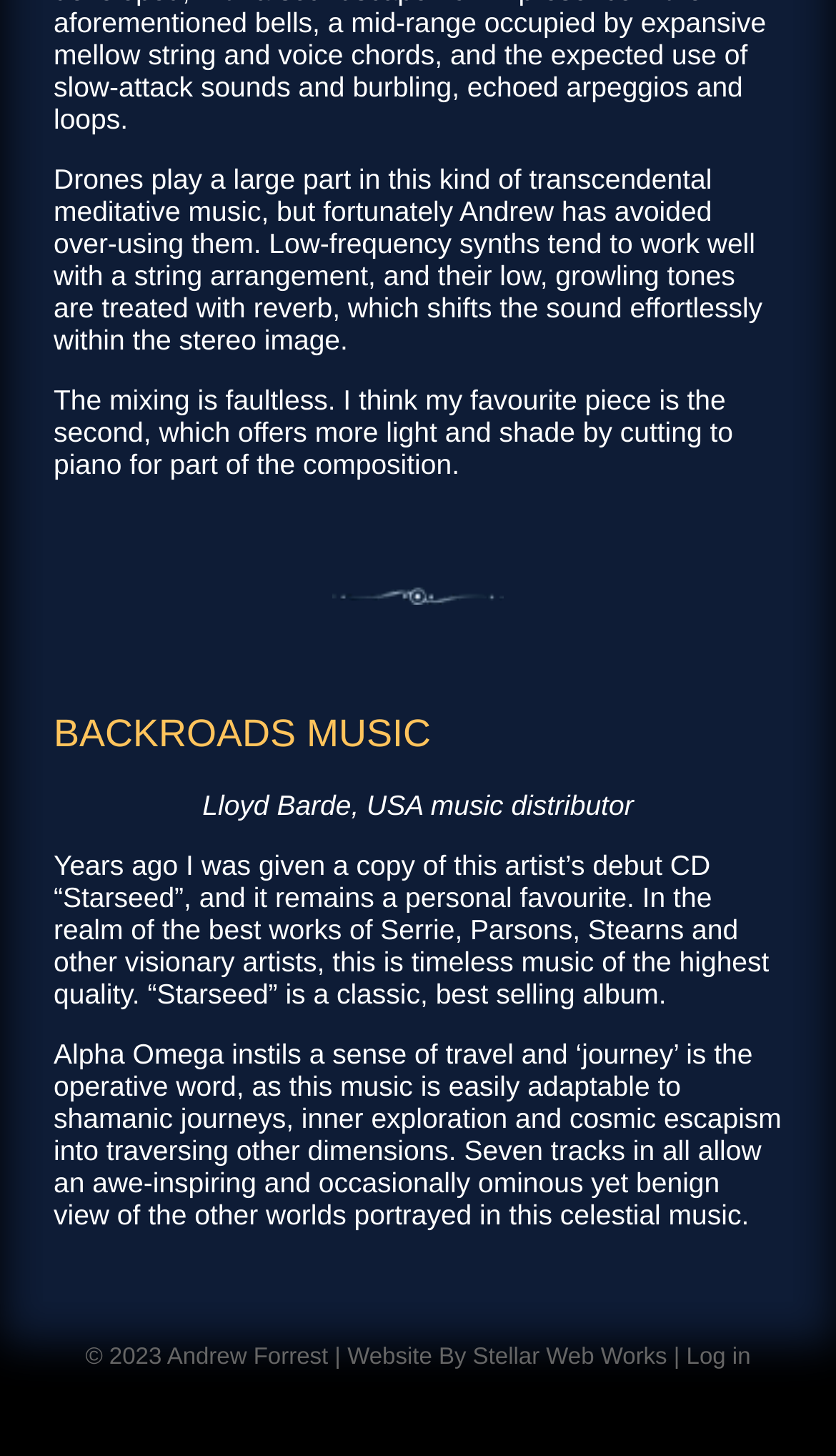What is the name of the company that designed the website?
Refer to the image and offer an in-depth and detailed answer to the question.

I found the answer by reading the link element with the text 'Website By Stellar Web Works' which is located at the coordinates [0.416, 0.923, 0.798, 0.94]. This text mentions that the website was designed by Stellar Web Works.